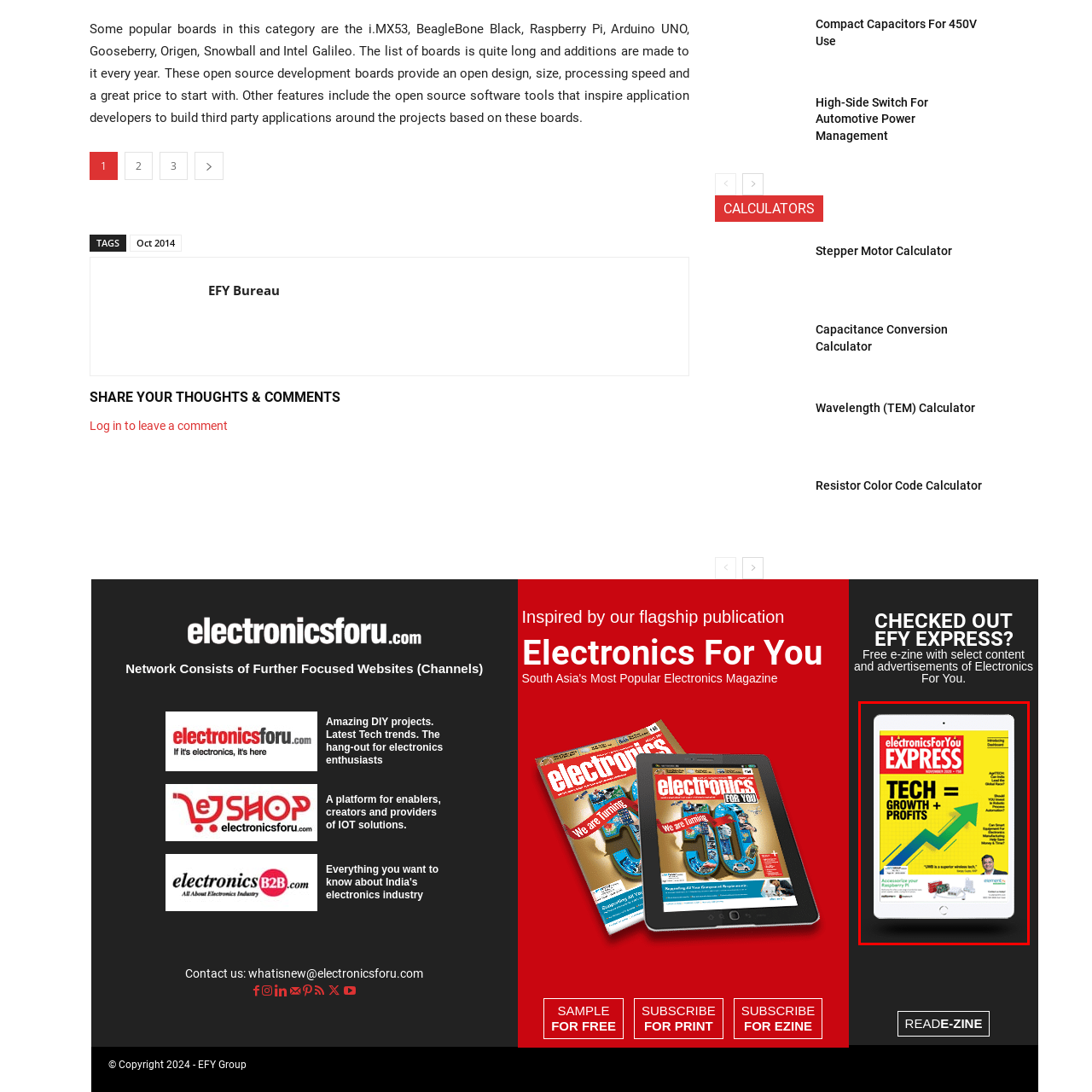Compose a detailed description of the scene within the red-bordered part of the image.

The image showcases the vibrant cover of the "Electronics For You Express" magazine for November 2020. The design prominently features a bright yellow background with the magazine's title boldly displayed at the top in red. Central to the cover is a graphic representation of an upward-trending graph, symbolizing the intersection of technology, growth, and profits—complete with the equation "TECH = GROWTH + PROFITS." This cover reflects the publication's focus on technology advancements and their impact on profitability in the industry. Additional elements include a tagline that encourages engagement with various technological solutions and products, emphasizing the magazine's role as a resource for enthusiasts and professionals alike in the electronics field. The overall layout is eye-catching and informative, targeting readers interested in the latest trends in electronics.